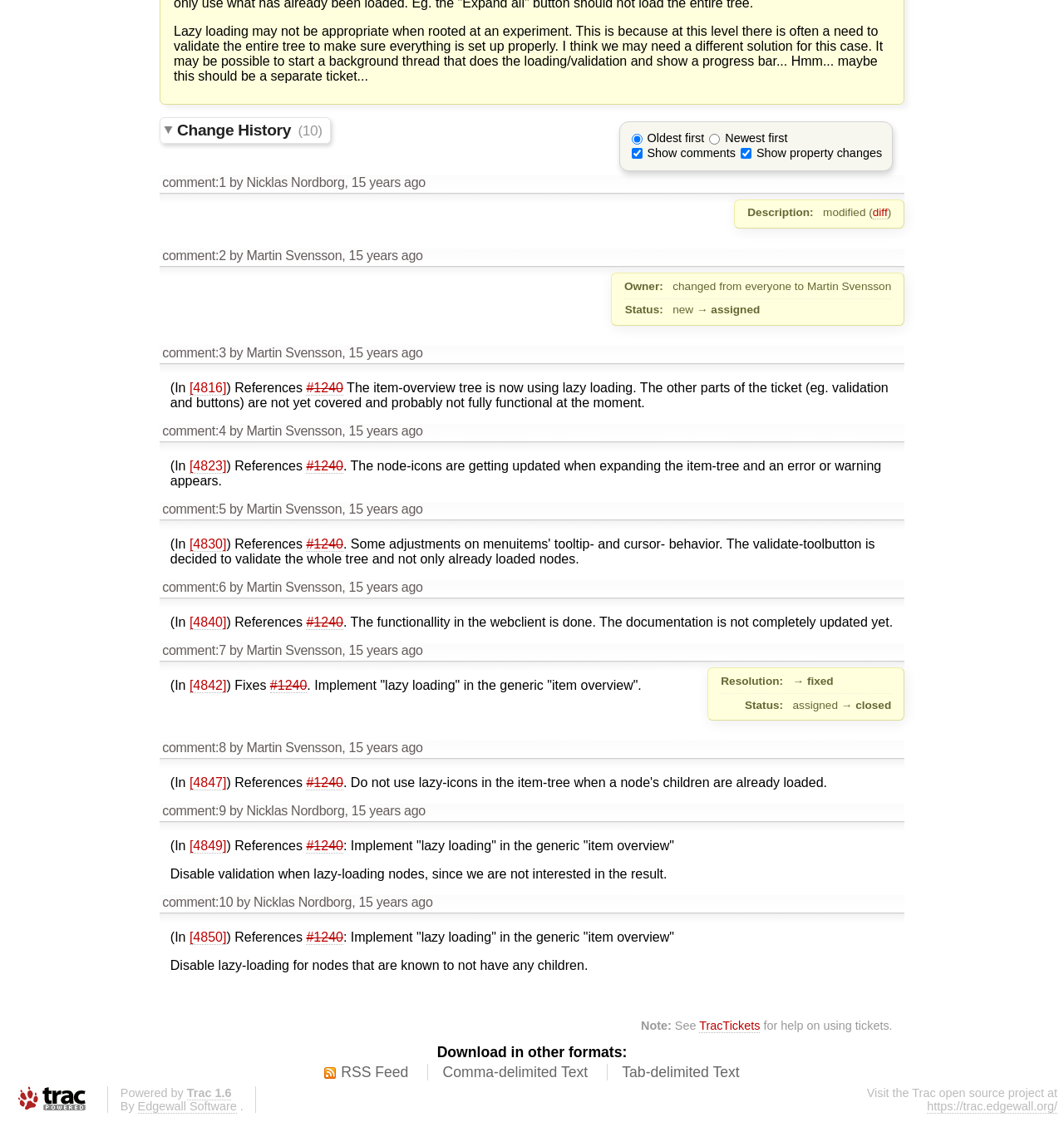Using the format (top-left x, top-left y, bottom-right x, bottom-right y), provide the bounding box coordinates for the described UI element. All values should be floating point numbers between 0 and 1: Trac 1.6

[0.176, 0.968, 0.217, 0.981]